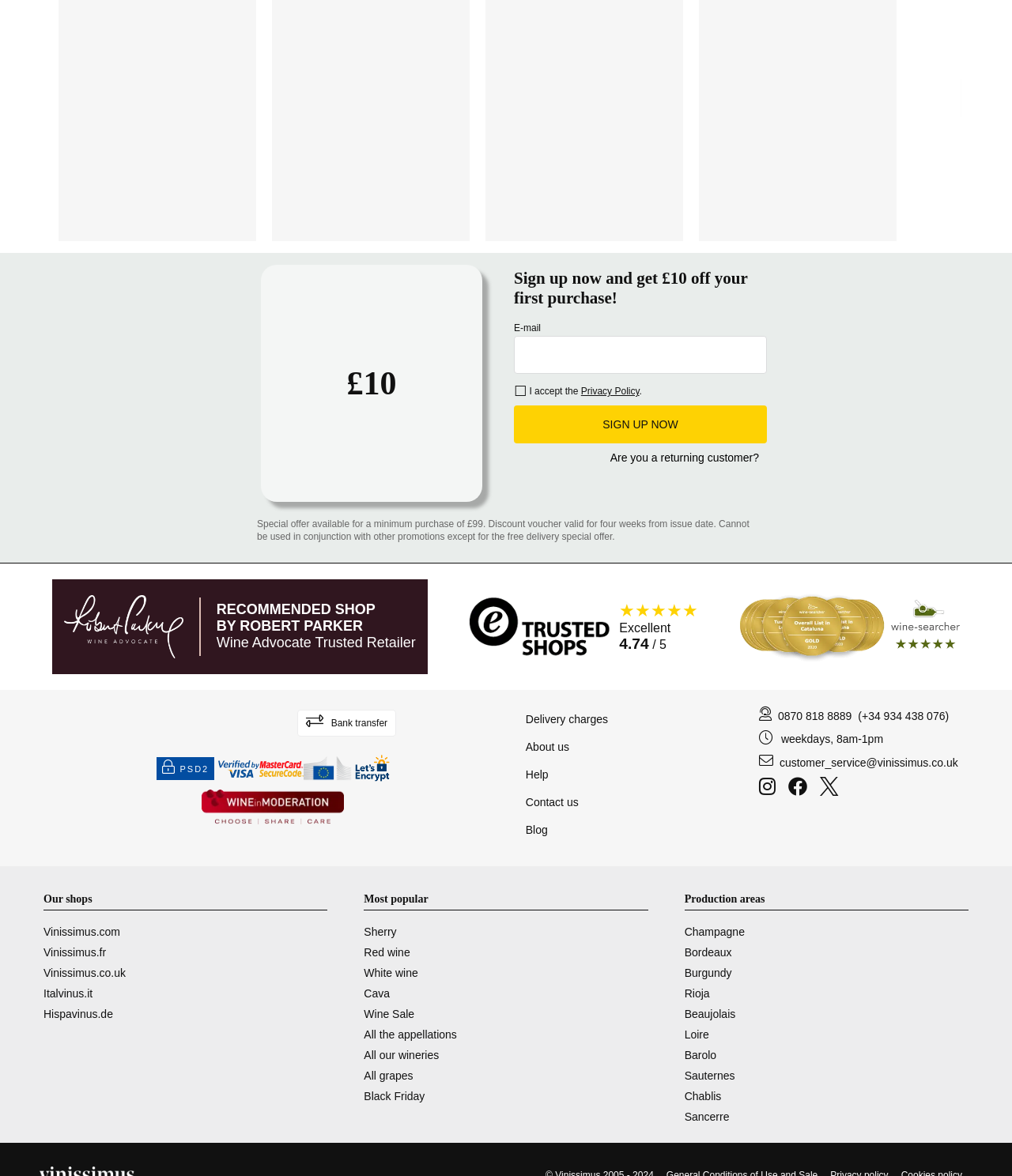Please identify the bounding box coordinates of the element that needs to be clicked to perform the following instruction: "View privacy policy".

[0.574, 0.312, 0.632, 0.354]